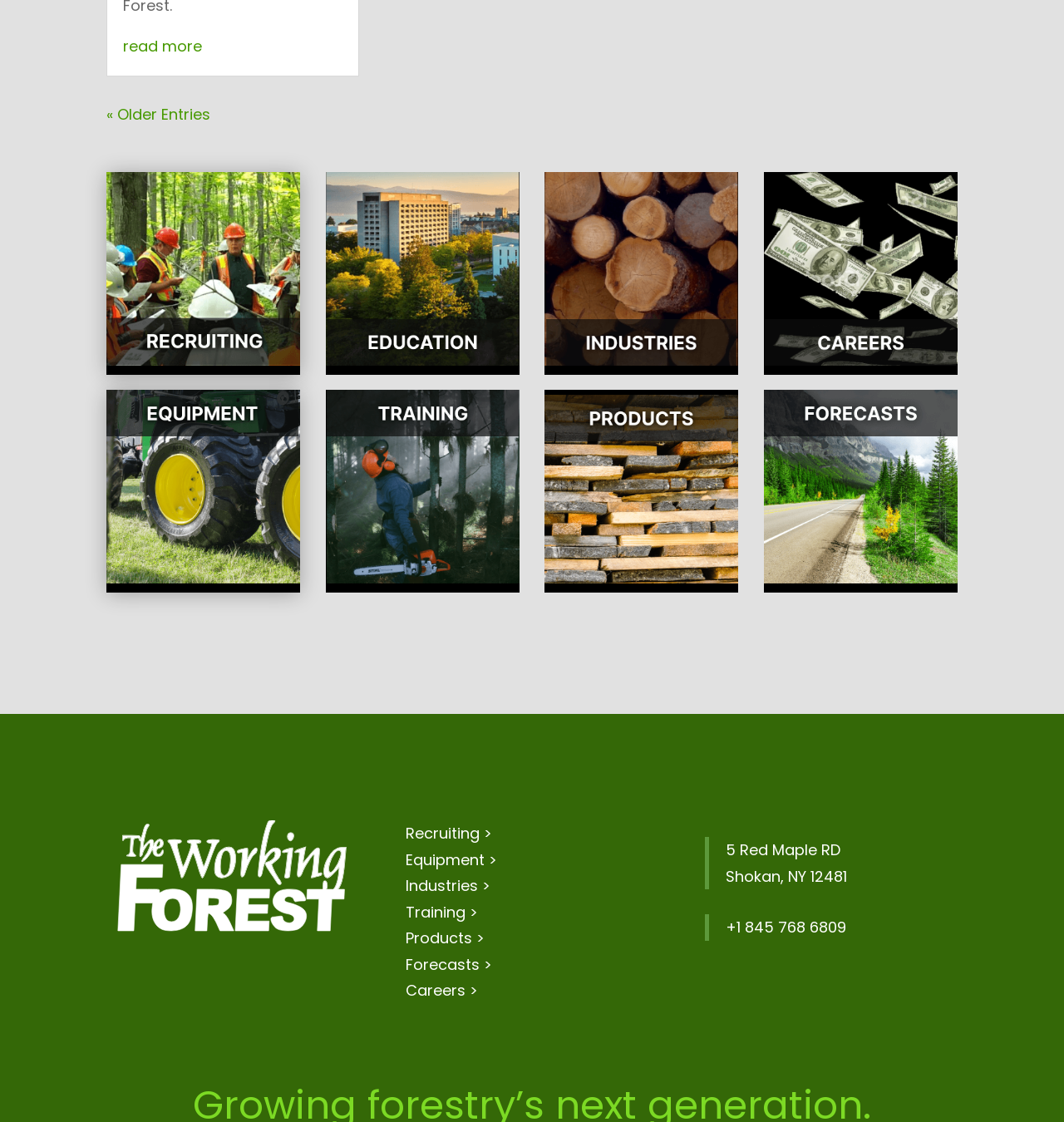What is the address mentioned on the webpage?
Using the visual information from the image, give a one-word or short-phrase answer.

5 Red Maple RD, Shokan, NY 12481